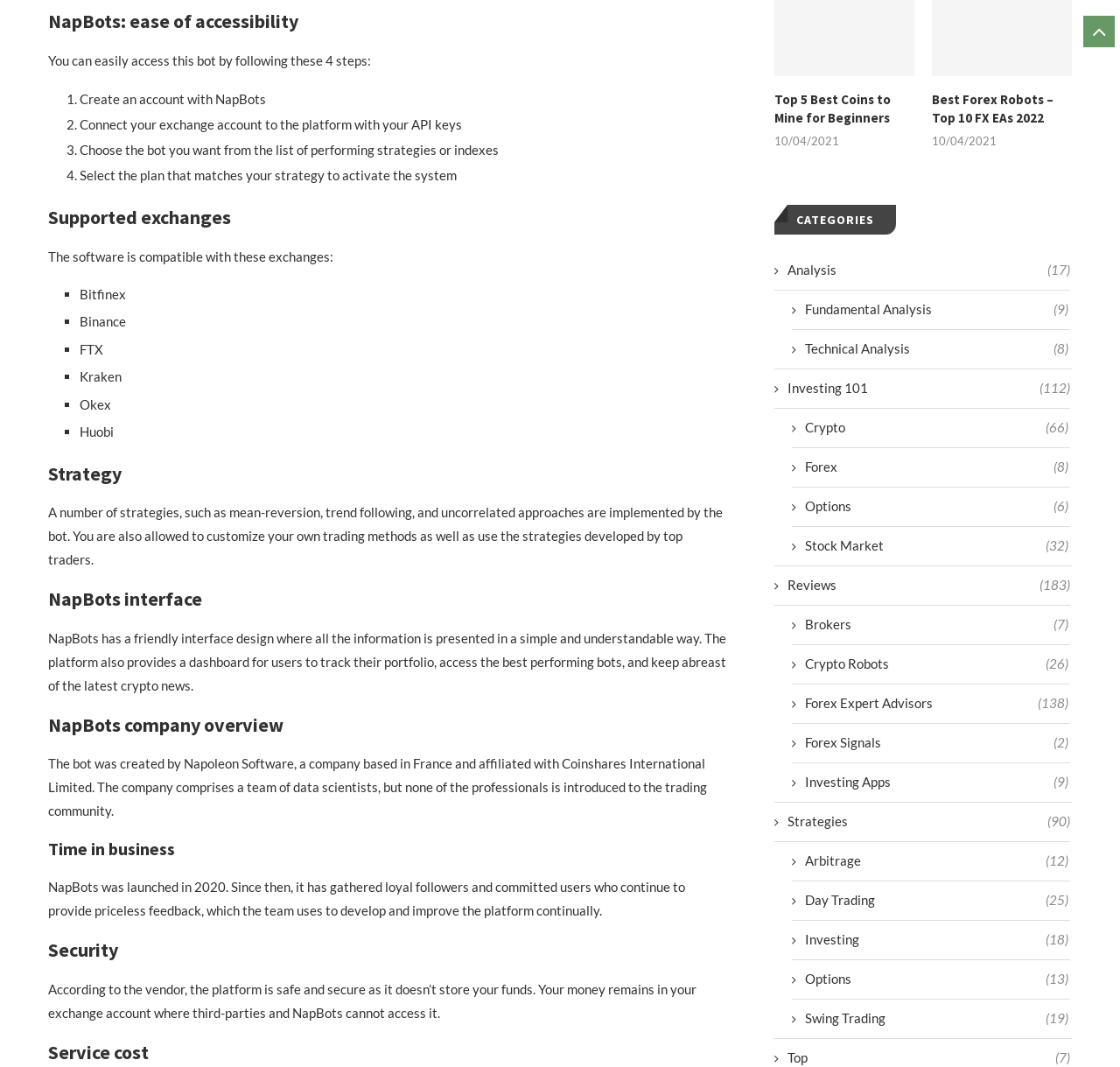Please identify the bounding box coordinates of the area that needs to be clicked to follow this instruction: "Click on 'Analysis (17)'".

[0.691, 0.245, 0.955, 0.262]